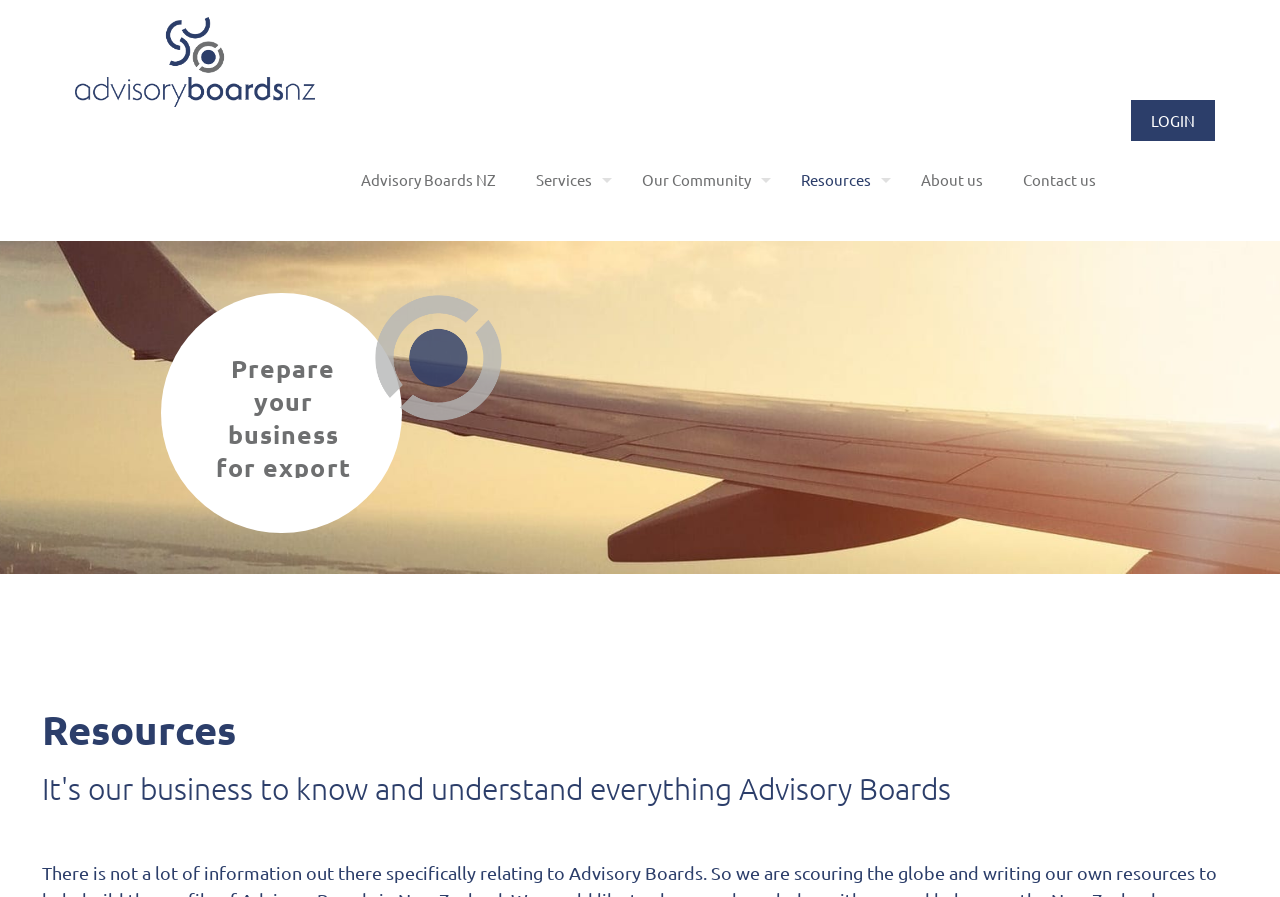Identify the bounding box coordinates for the UI element described as: "LOGIN". The coordinates should be provided as four floats between 0 and 1: [left, top, right, bottom].

[0.884, 0.111, 0.949, 0.157]